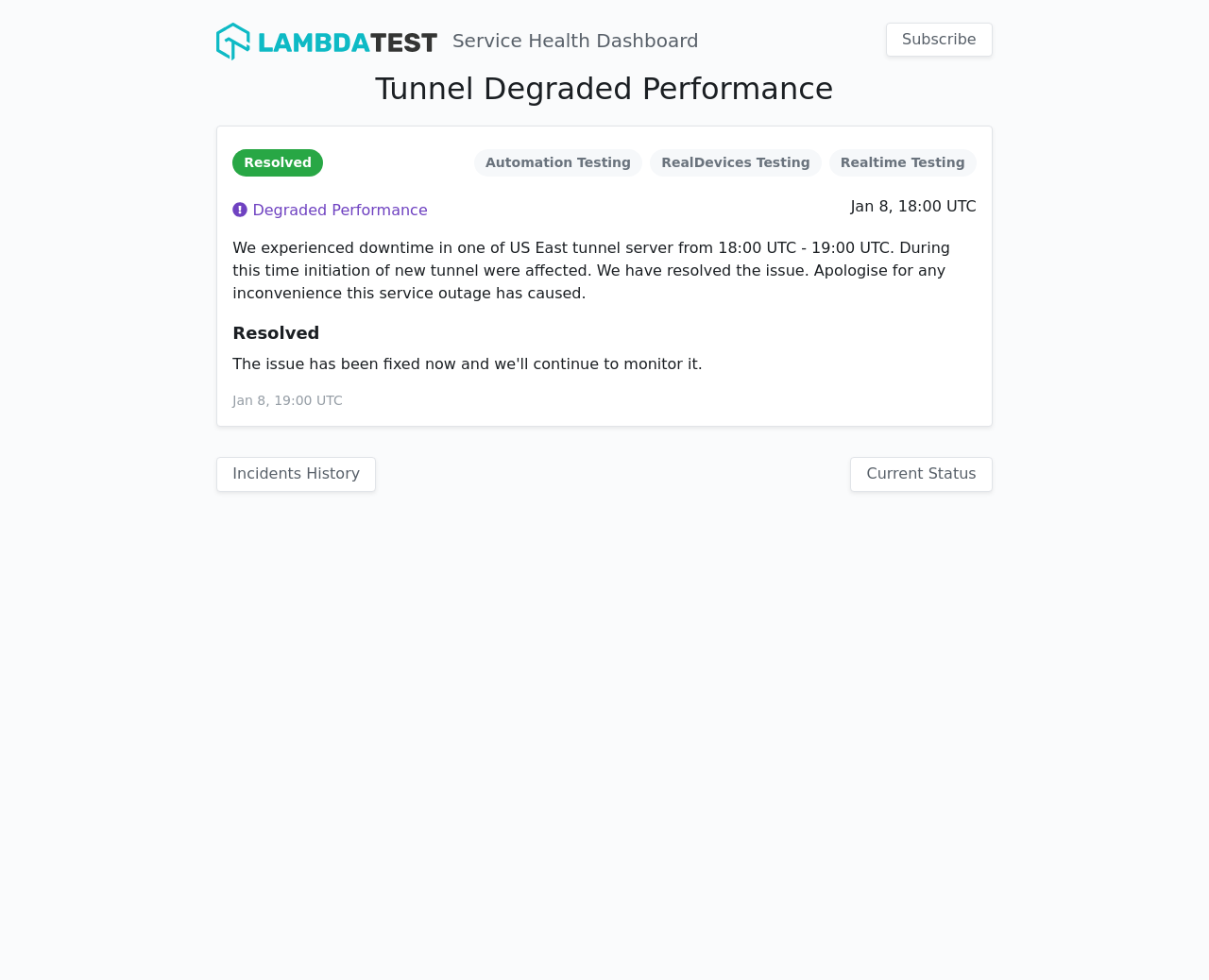Based on the description "Subscribe", find the bounding box of the specified UI element.

[0.733, 0.023, 0.821, 0.058]